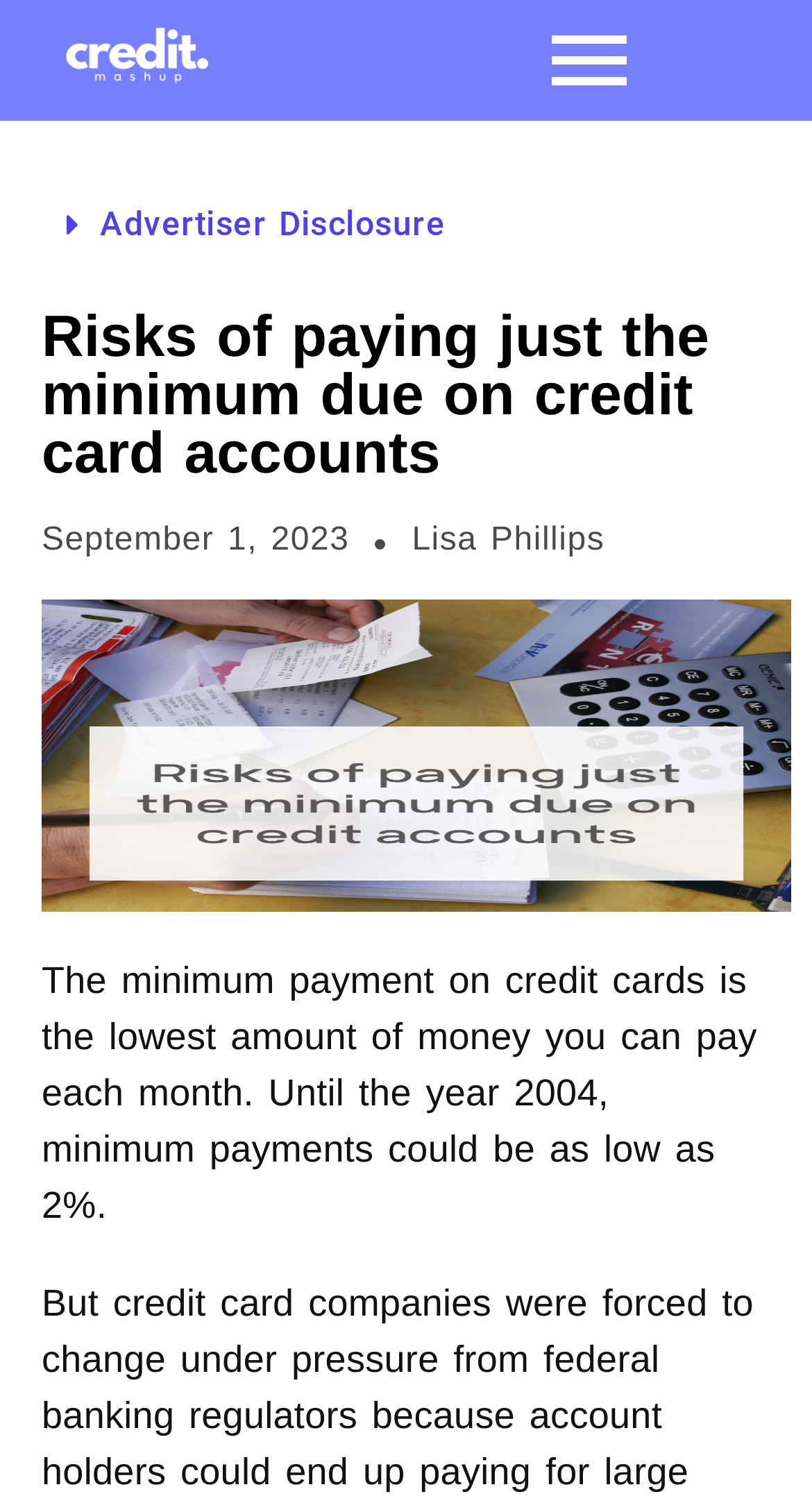Give the bounding box coordinates for this UI element: "Advertiser Disclosure". The coordinates should be four float numbers between 0 and 1, arranged as [left, top, right, bottom].

[0.051, 0.121, 0.974, 0.176]